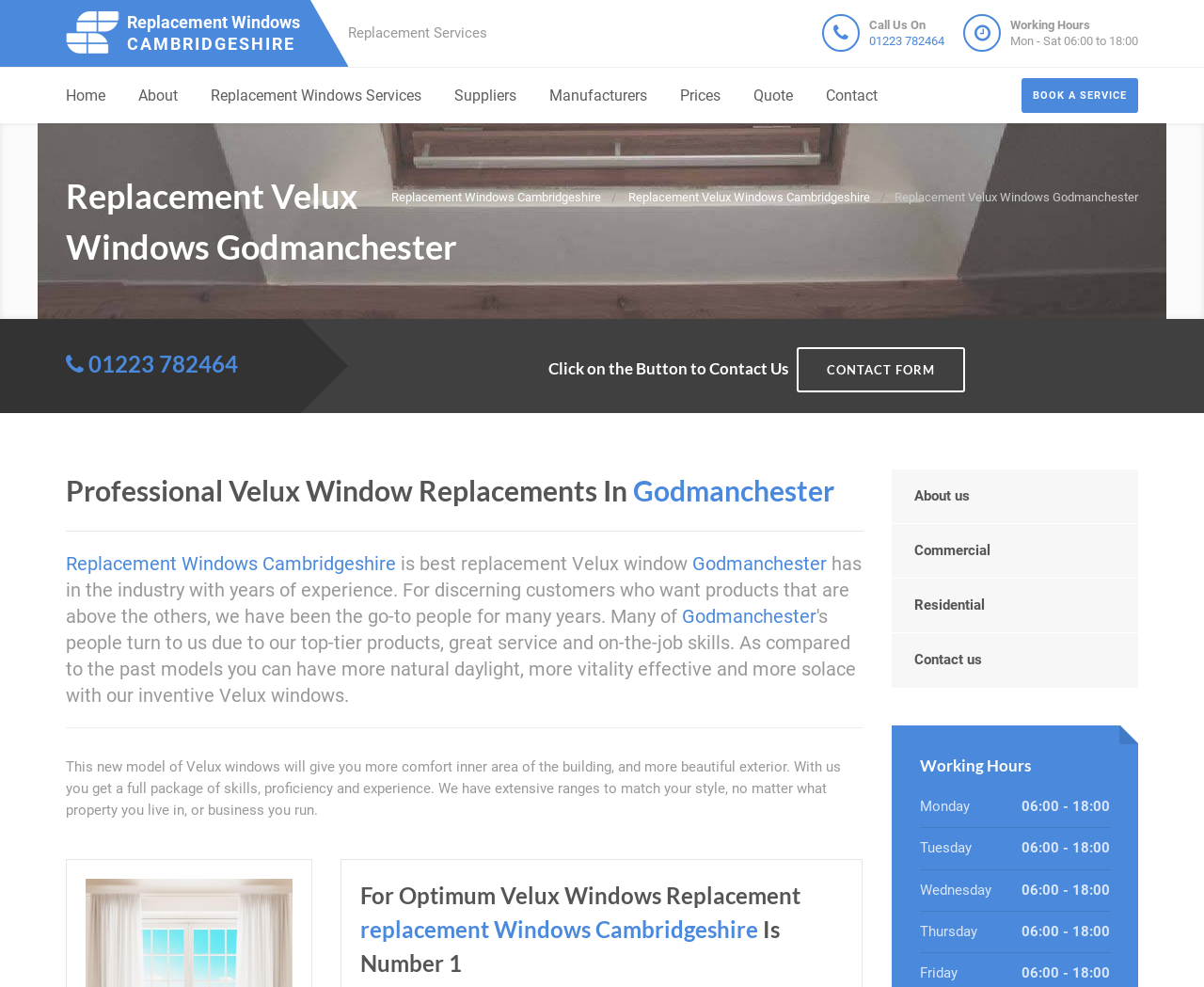From the webpage screenshot, identify the region described by Contact us. Provide the bounding box coordinates as (top-left x, top-left y, bottom-right x, bottom-right y), with each value being a floating point number between 0 and 1.

[0.74, 0.642, 0.945, 0.696]